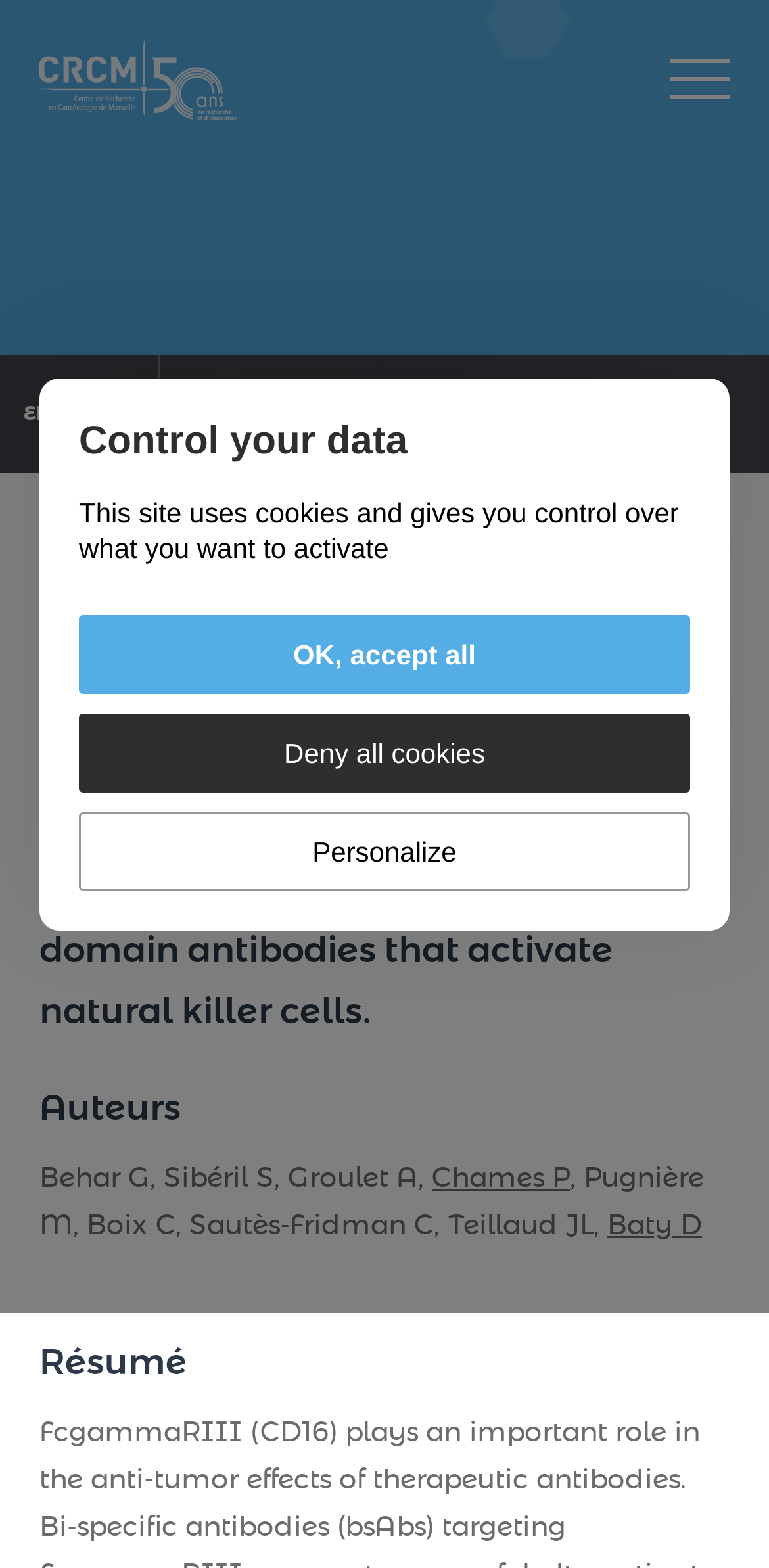What is the purpose of the button 'Bouton de recherche'?
Give a thorough and detailed response to the question.

The button 'Bouton de recherche' is likely a search button, as it is placed next to a textbox, indicating that users can input search queries and submit them using this button.